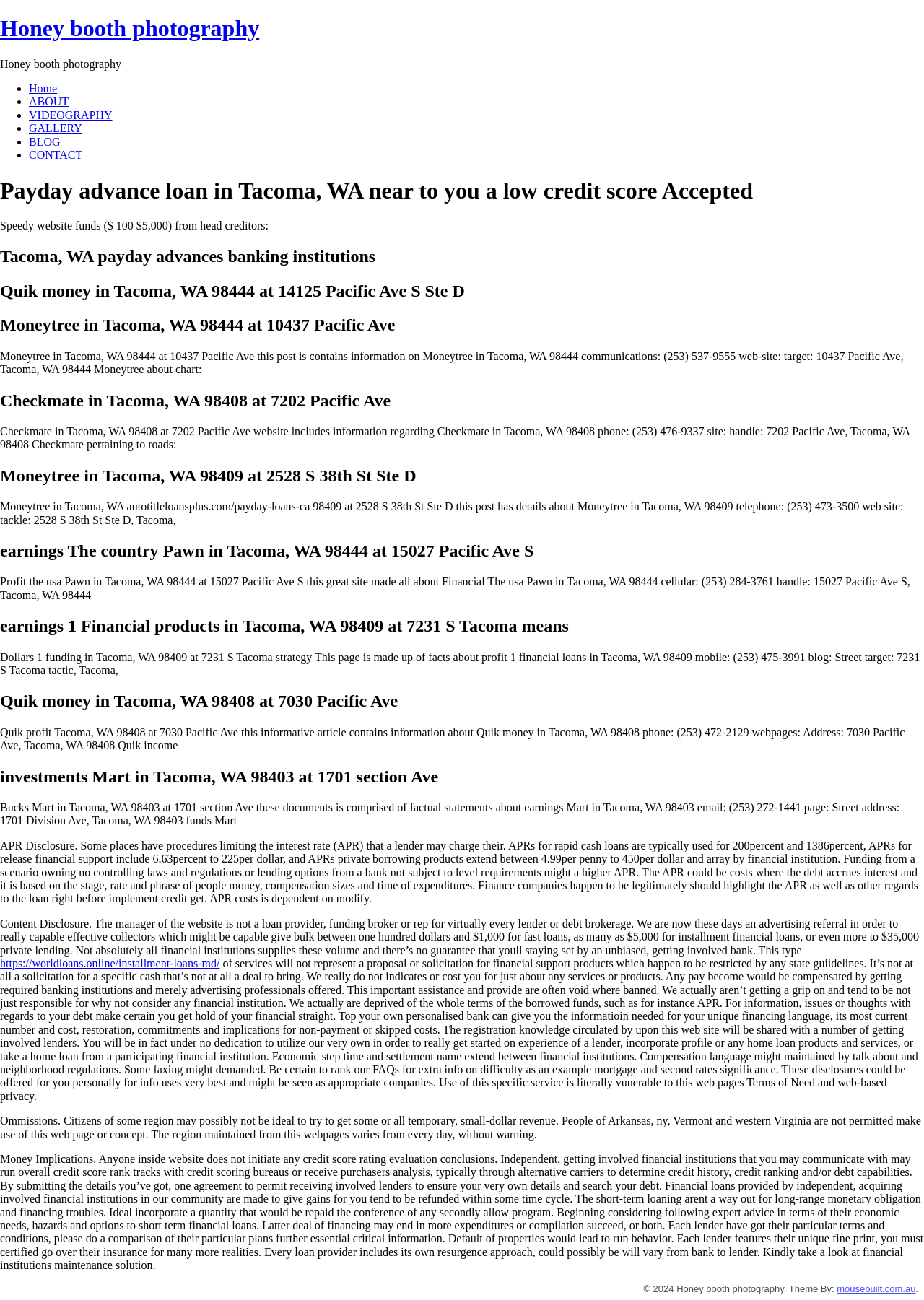Determine the bounding box coordinates of the area to click in order to meet this instruction: "Click on Home".

[0.031, 0.063, 0.062, 0.073]